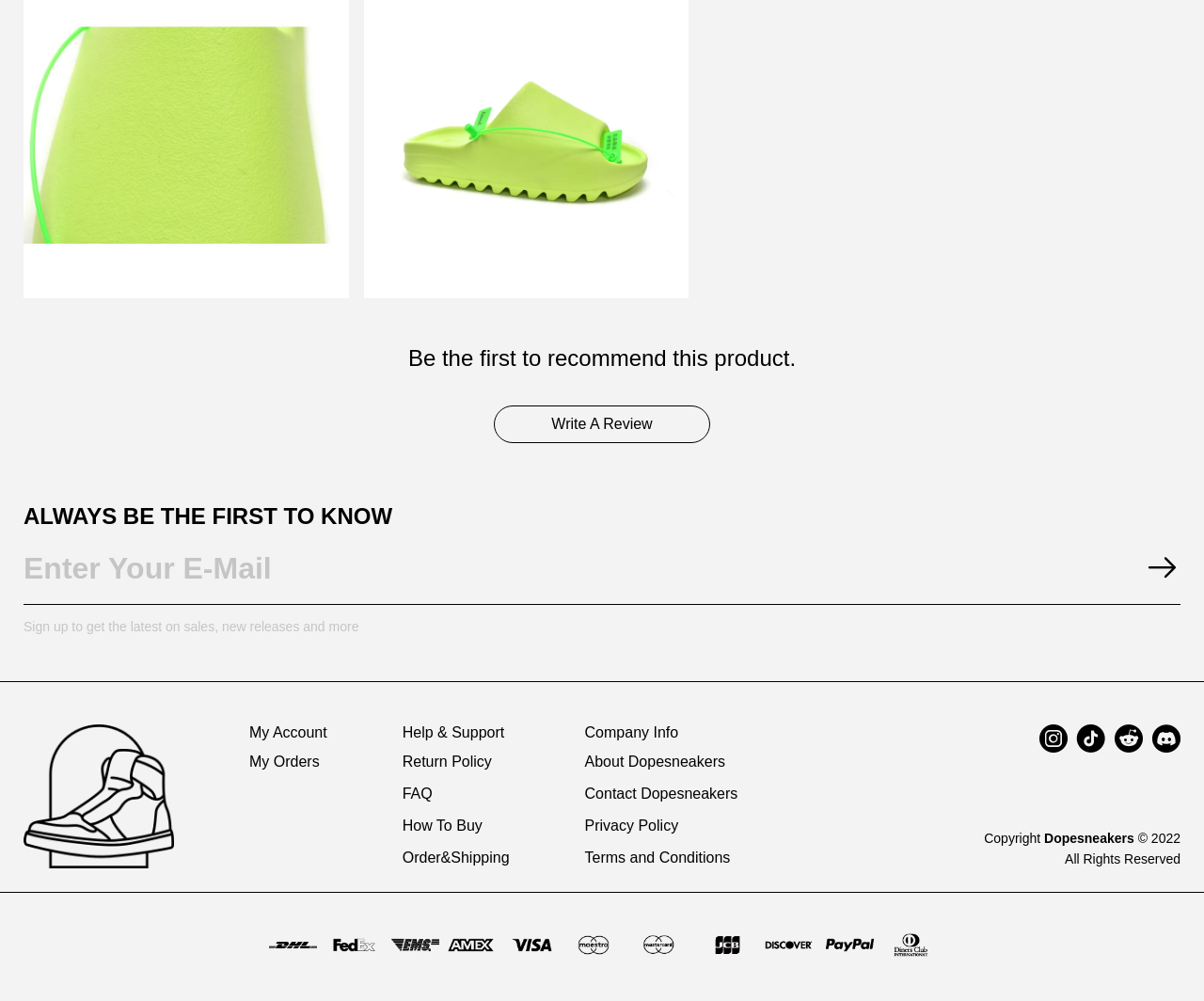Please answer the following question using a single word or phrase: 
What is the call-to-action button below the 'Be the first to recommend this product.' text?

Write A Review